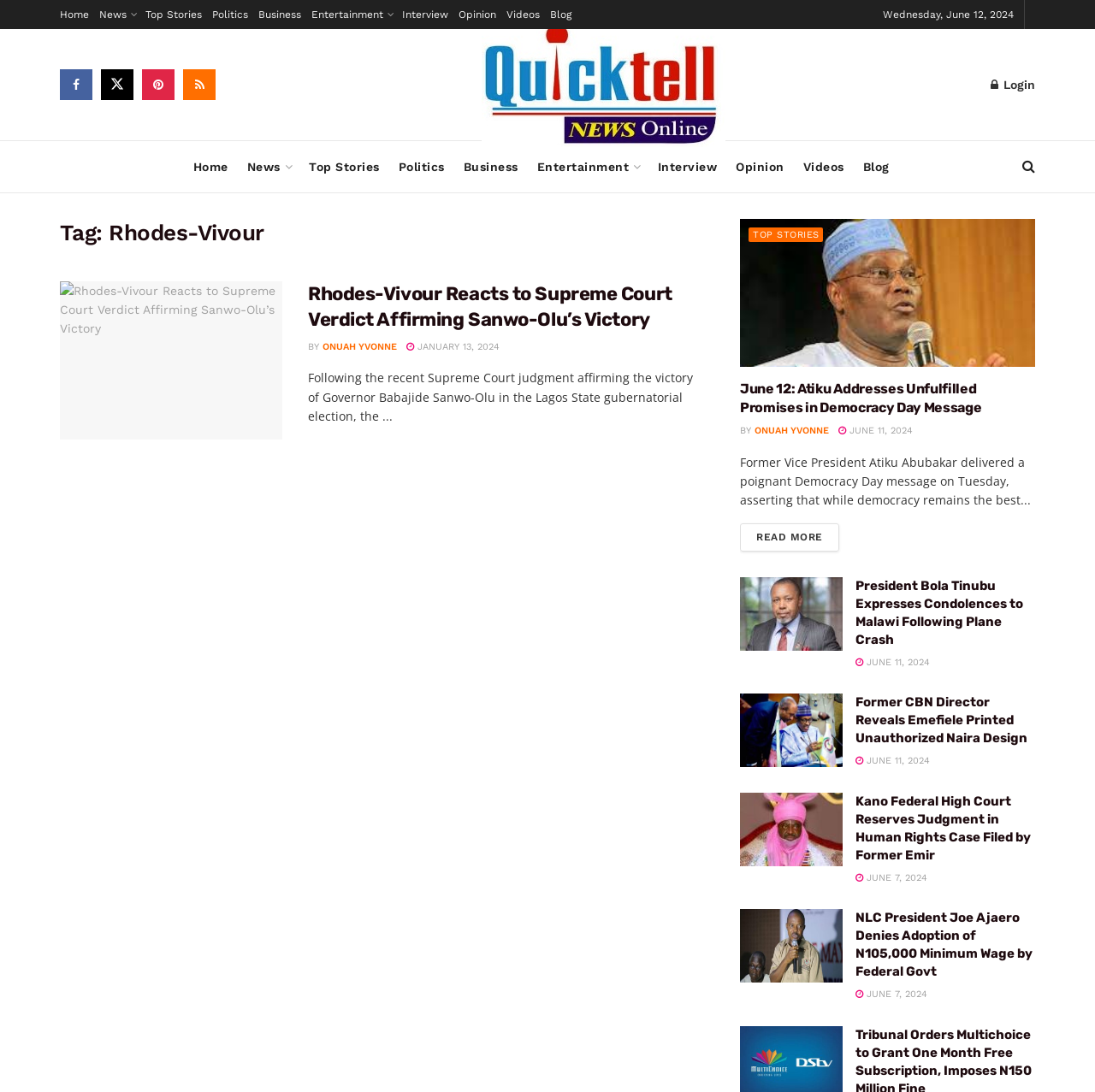Please identify the bounding box coordinates of the region to click in order to complete the given instruction: "View the 'Top Stories'". The coordinates should be four float numbers between 0 and 1, i.e., [left, top, right, bottom].

[0.282, 0.142, 0.346, 0.164]